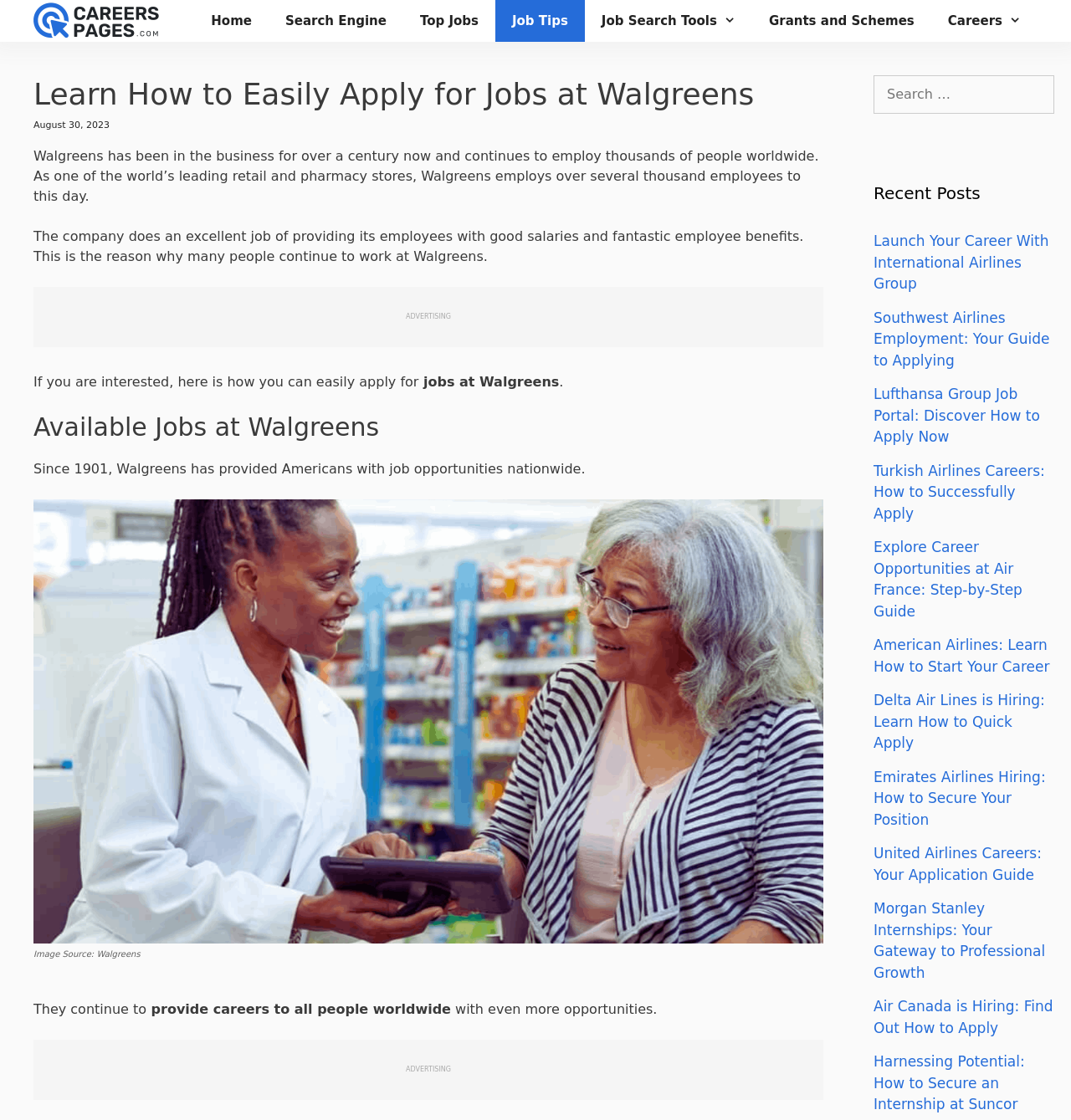What is the benefit of working at Walgreens?
Look at the image and construct a detailed response to the question.

According to the text, Walgreens provides its employees with good salaries and fantastic employee benefits, which is a reason why many people continue to work at the company.